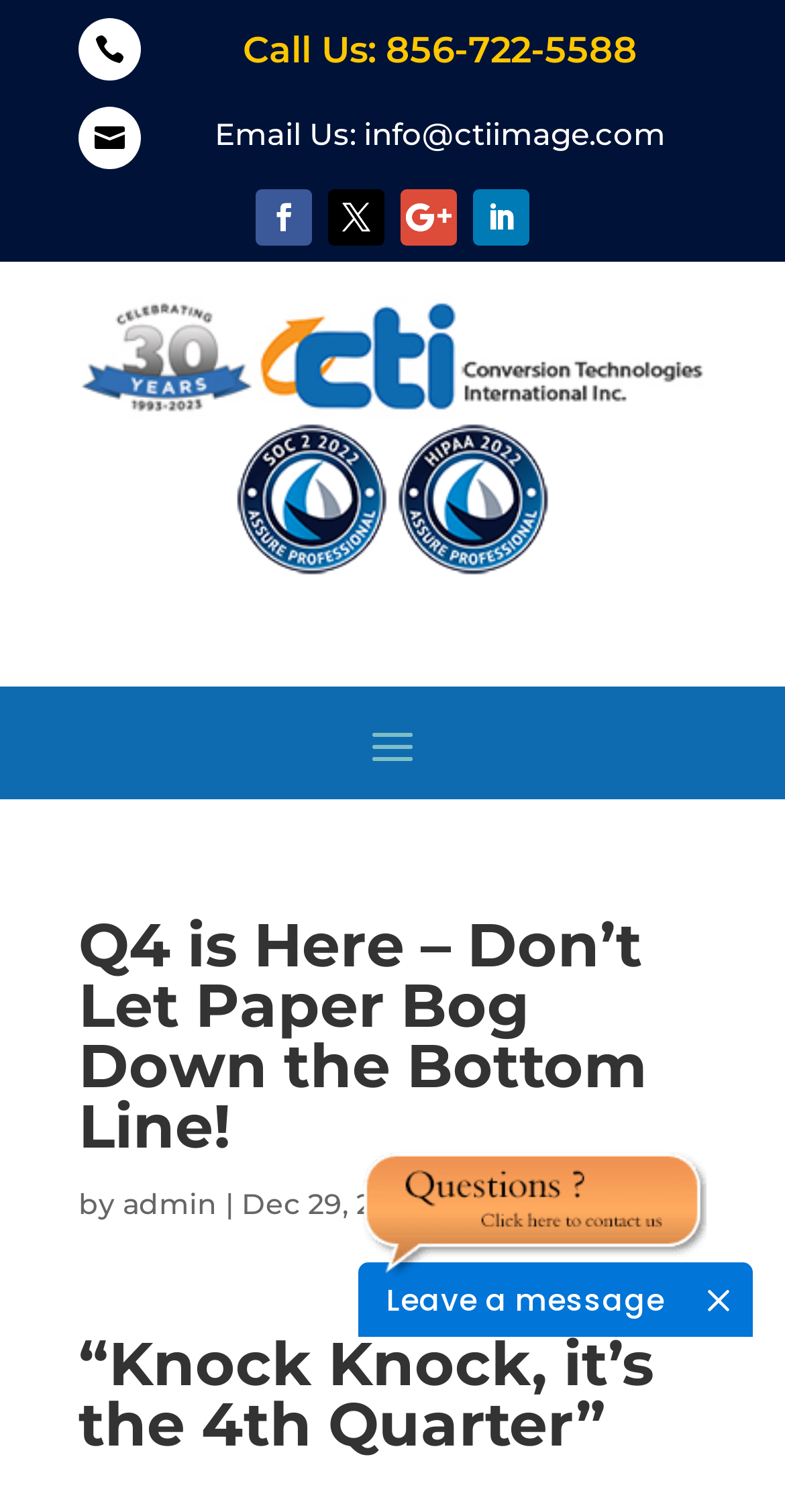Please identify the bounding box coordinates of where to click in order to follow the instruction: "Click the Call Us link".

[0.221, 0.012, 0.9, 0.068]